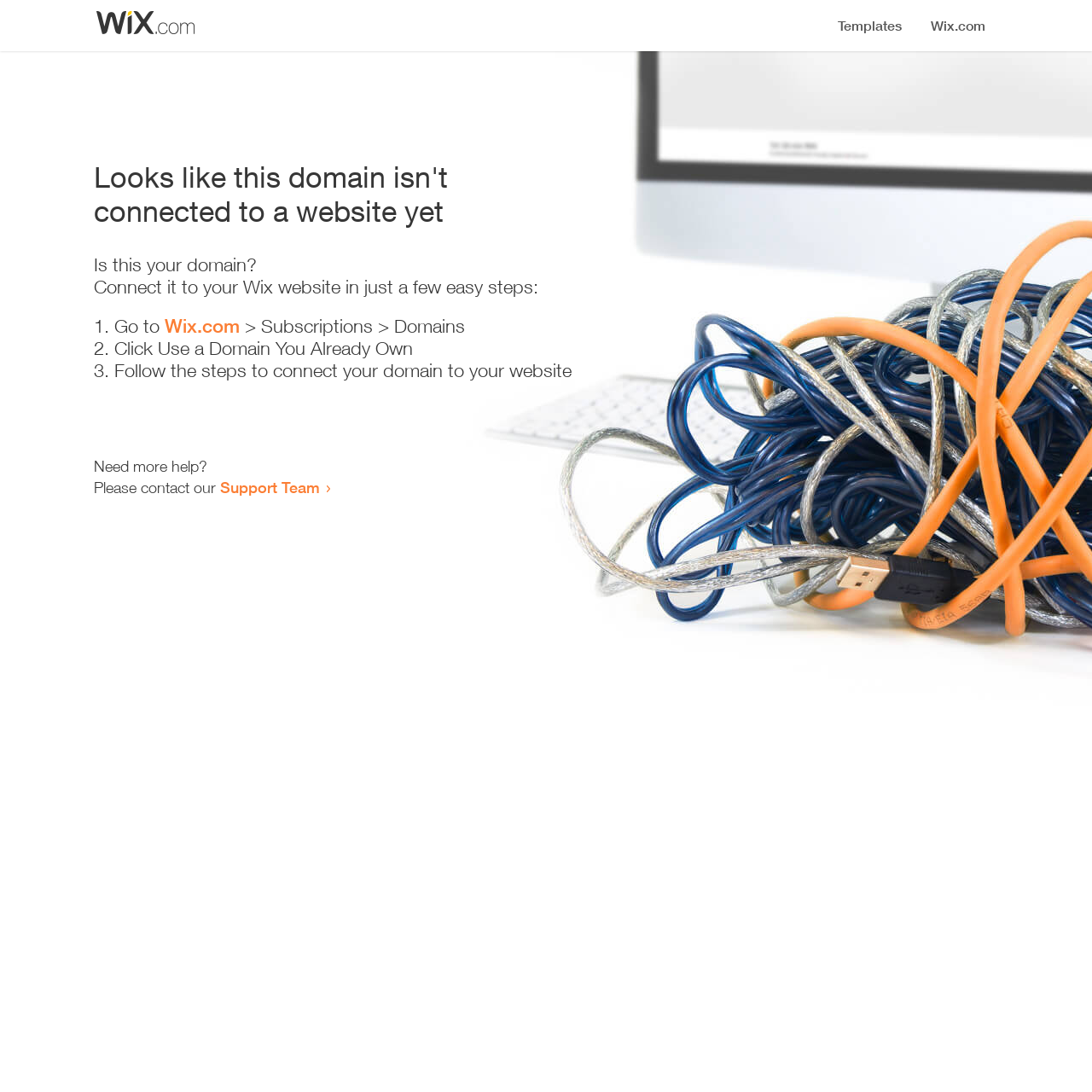Predict the bounding box coordinates of the UI element that matches this description: "email". The coordinates should be in the format [left, top, right, bottom] with each value between 0 and 1.

None